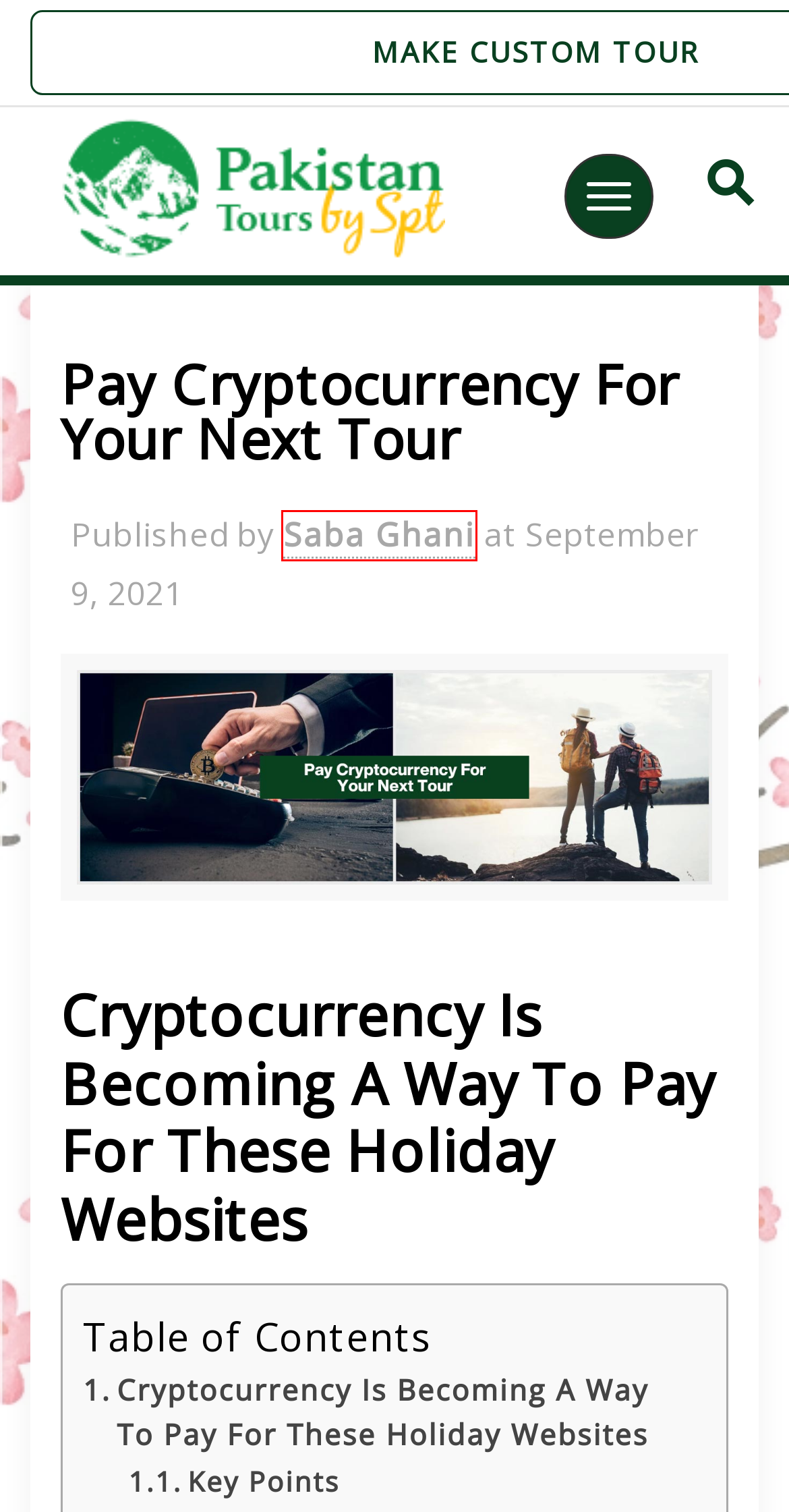Analyze the given webpage screenshot and identify the UI element within the red bounding box. Select the webpage description that best matches what you expect the new webpage to look like after clicking the element. Here are the candidates:
A. Travel agency, hotels, flights and holidays | Destinia
B. Air Taxi Service In Pakistan - Super Air Travel In Just 65k
C. Tharparkar Pakistan - World's 1st Unique Fertile Desert
D. Saba Ghani | Passionate Writer Of Pakistan Tour And Travel
E. 24-Hour, Early, Late or Self Check-In Hotels: (Near Me)
F. Admin | Pakistan Tour And Travel
G. Pakistan Tour Packages 2024 - Book Holidays, Pakistan Tours
H. Book Super Selling Sightseeing Lahore Tour Packages 2024

D